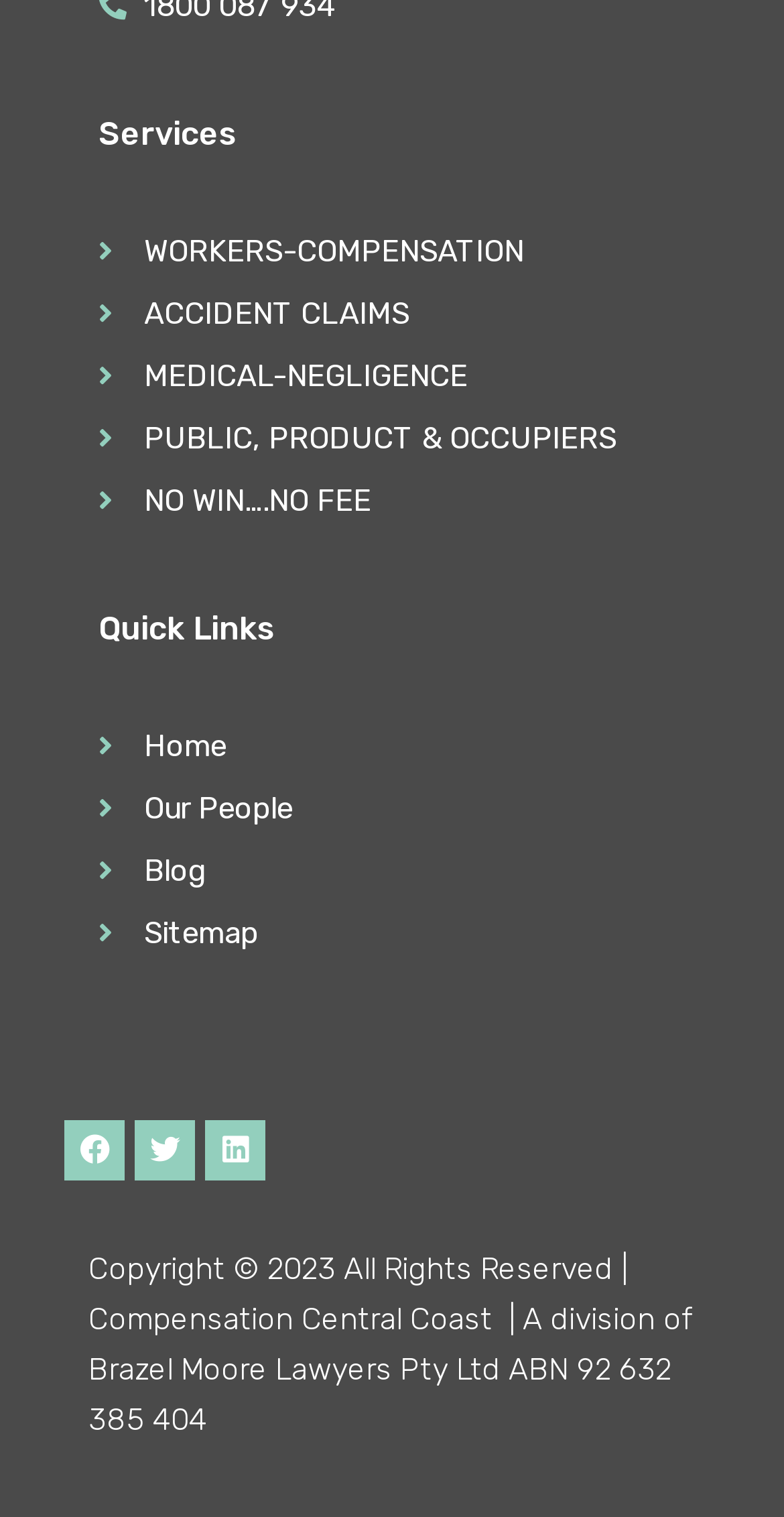Find the bounding box coordinates for the area that should be clicked to accomplish the instruction: "Visit the Home page".

[0.126, 0.476, 0.874, 0.507]